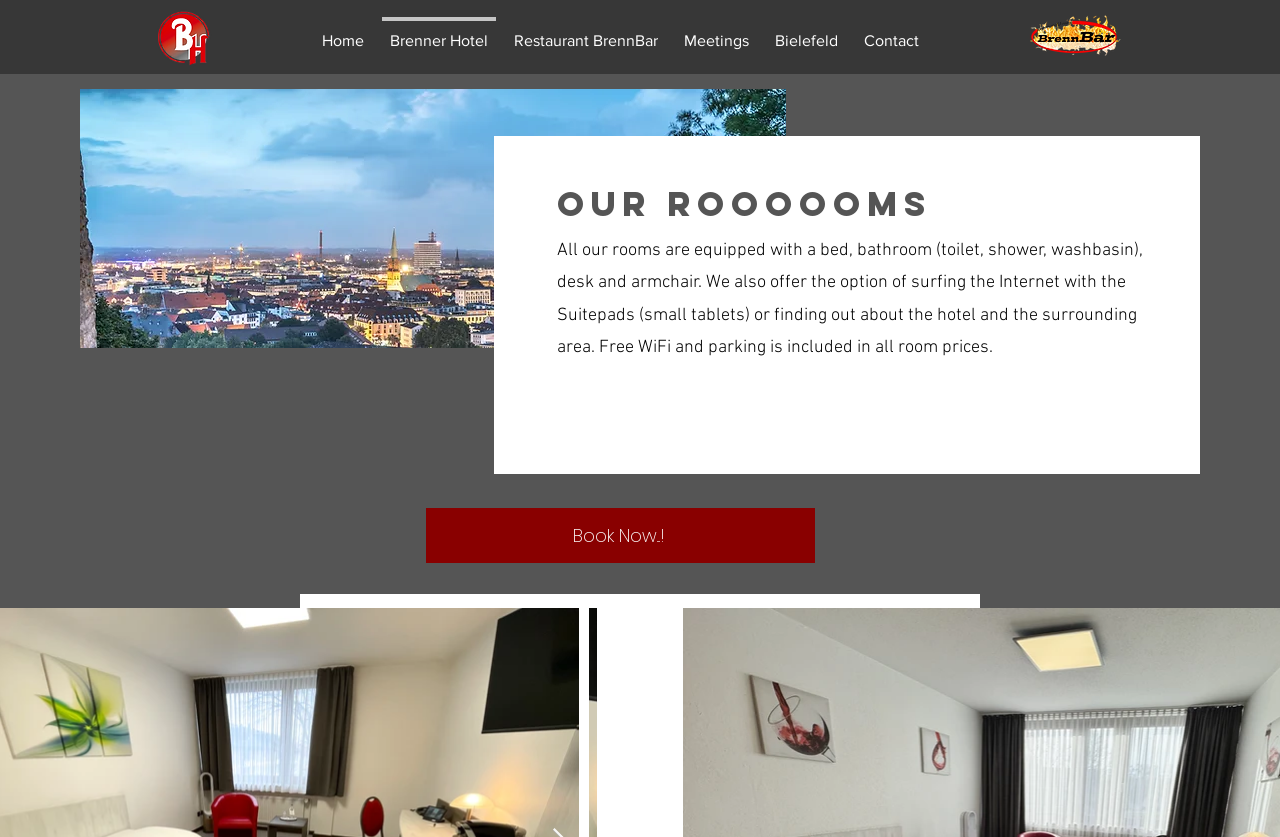Based on the image, please respond to the question with as much detail as possible:
What can be done with the 'Book Now...' link?

I inferred this by looking at the context of the 'Book Now...' link, which is located below the description of the rooms, suggesting that it is a call-to-action to book a room.